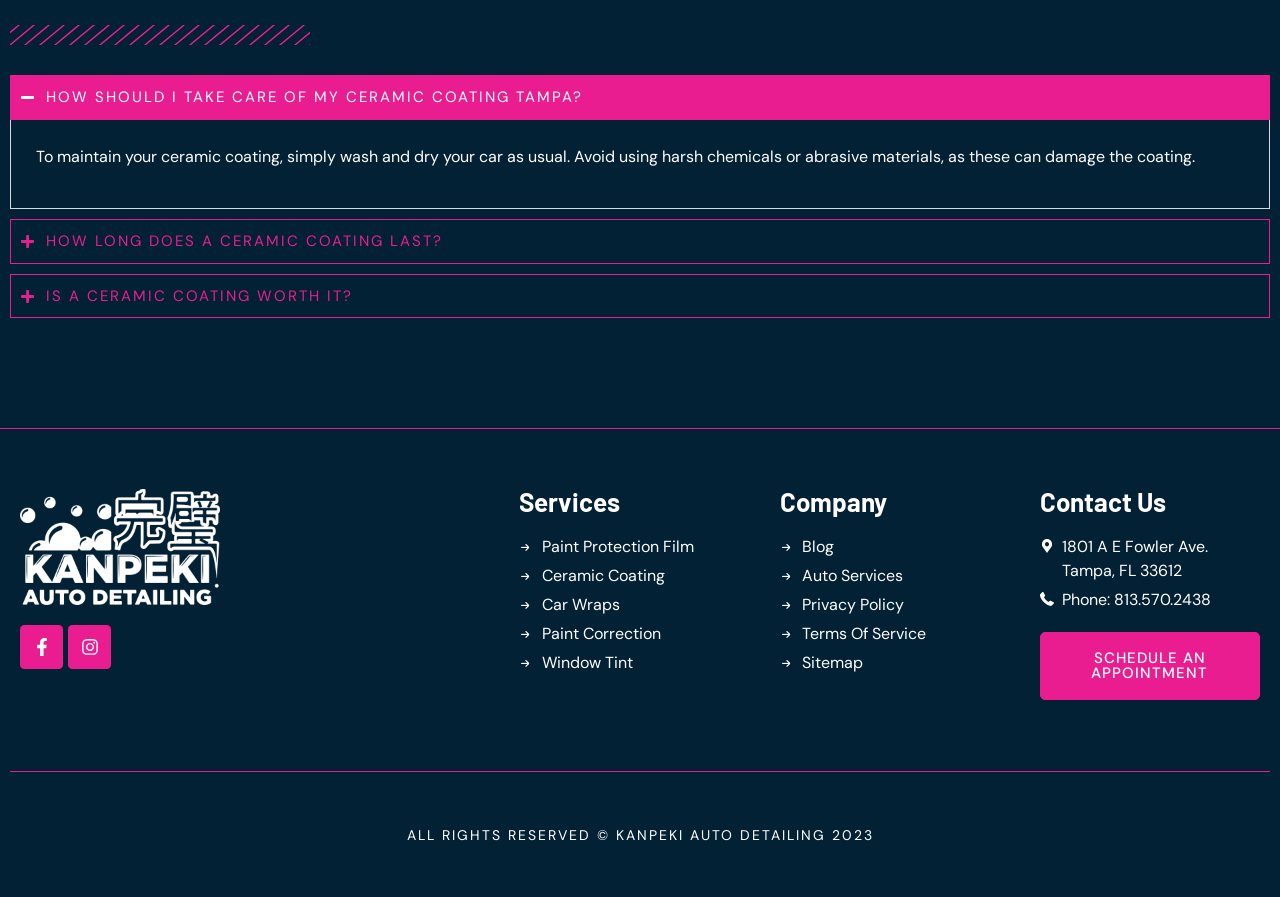Reply to the question below using a single word or brief phrase:
What social media platforms is the company on?

Facebook and Instagram